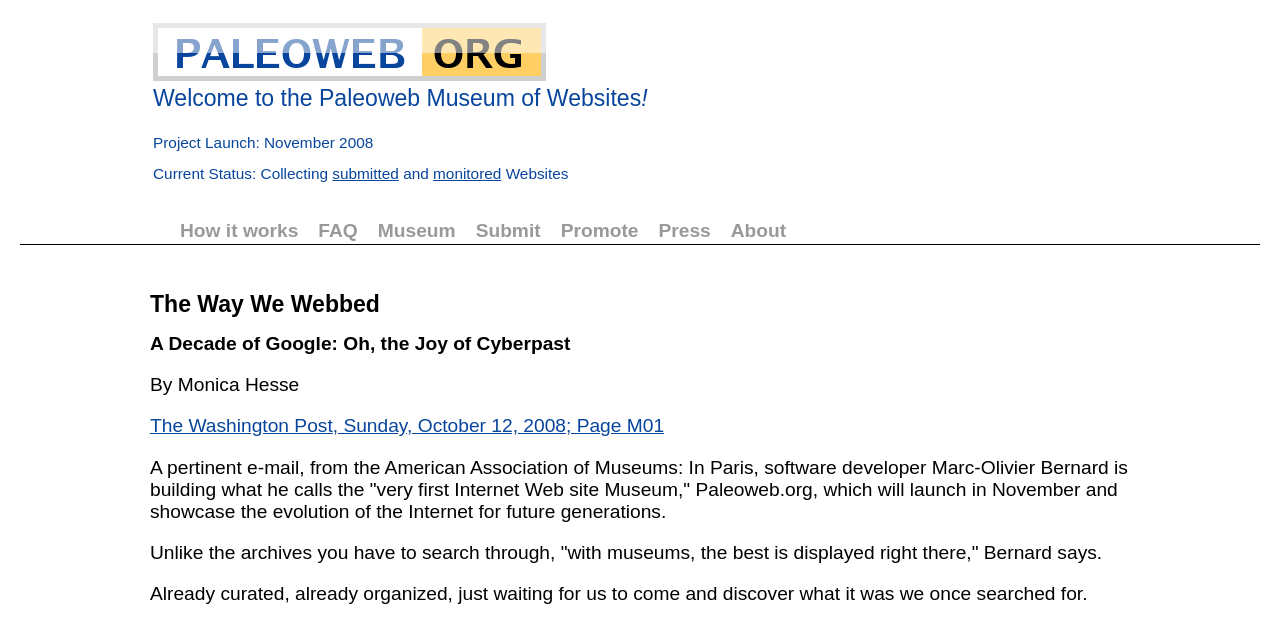Who is the author of the article?
Give a comprehensive and detailed explanation for the question.

The author of the article can be found in the StaticText element, which states 'By Monica Hesse'.